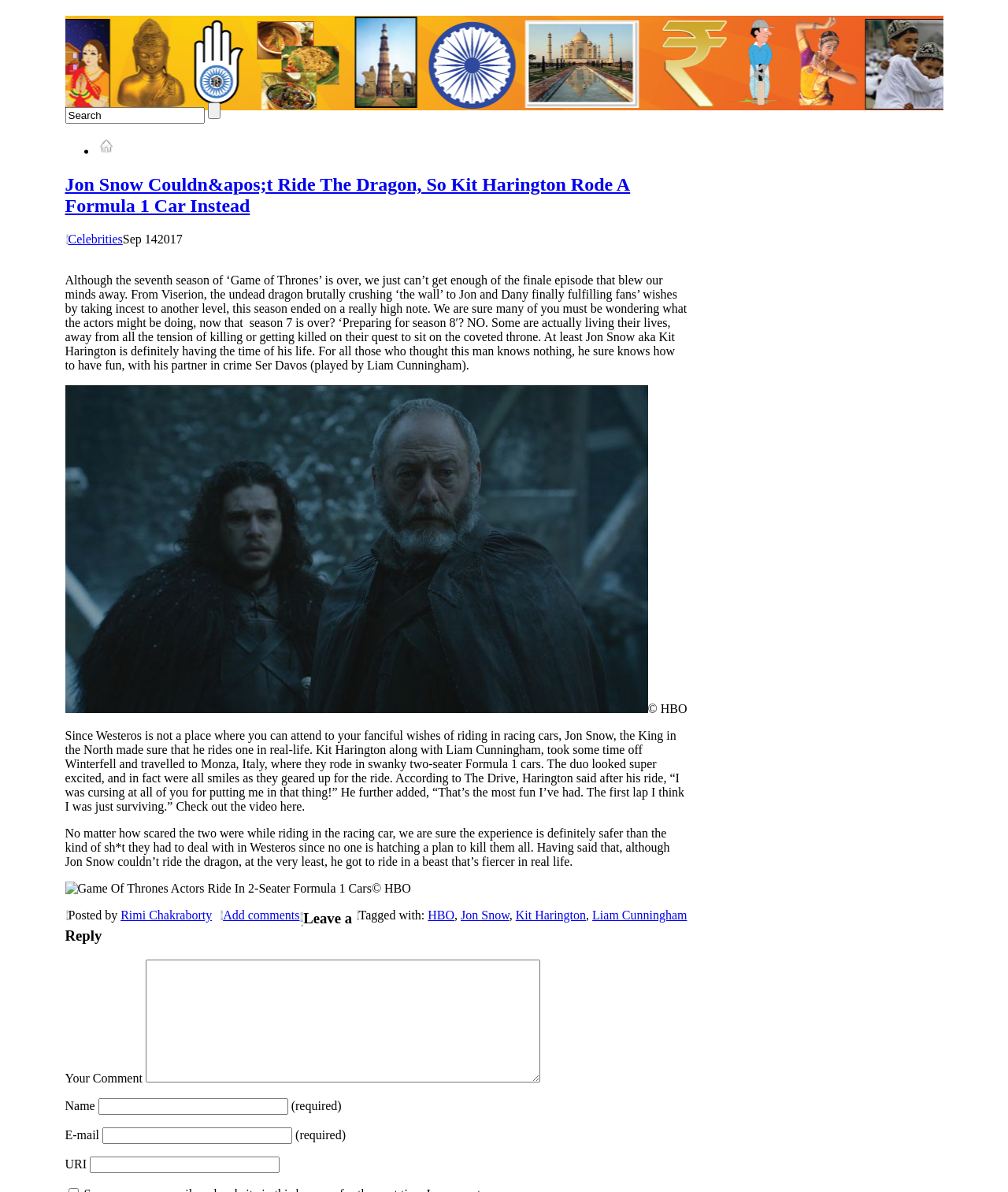What is the name of the character played by Liam Cunningham?
Refer to the screenshot and respond with a concise word or phrase.

Ser Davos